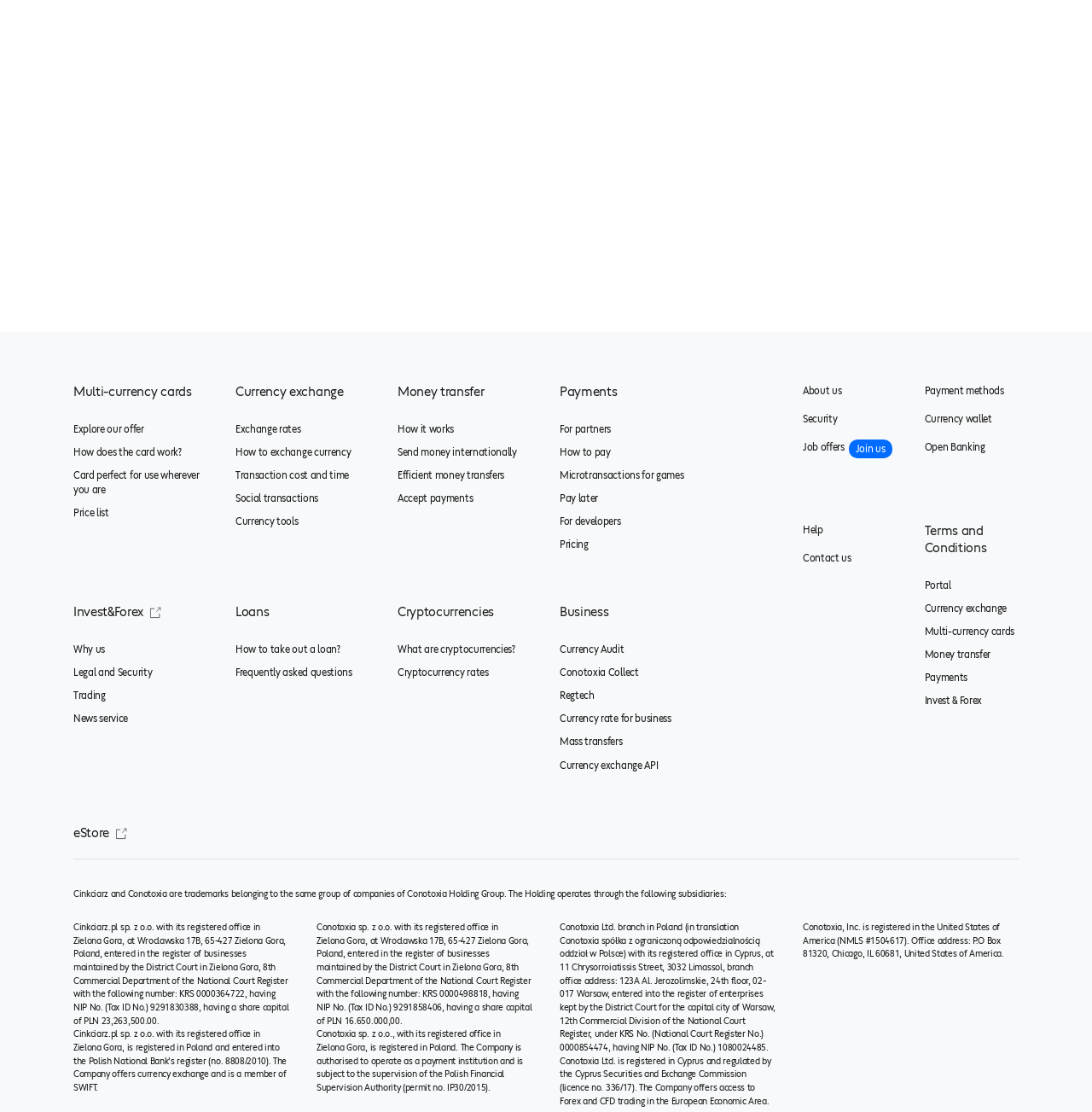Locate the bounding box coordinates of the clickable region to complete the following instruction: "Click the 'Exchange rates' link."

[0.216, 0.375, 0.339, 0.396]